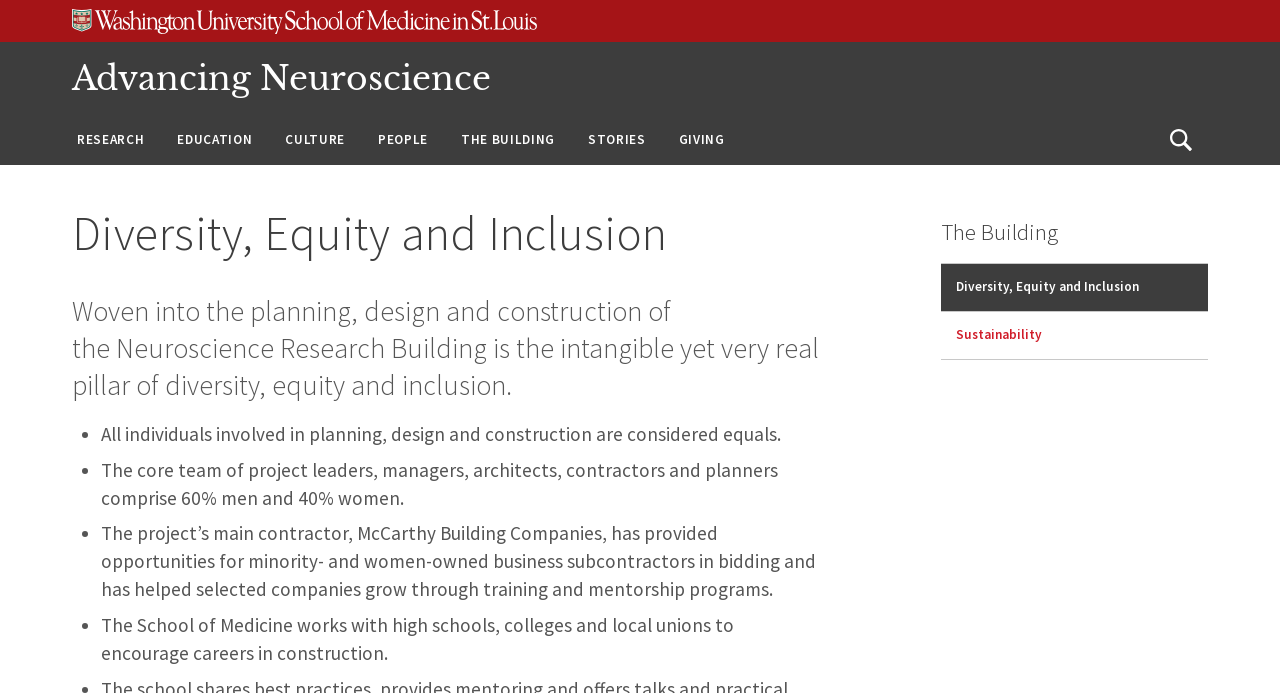Examine the image carefully and respond to the question with a detailed answer: 
What is the main theme of this webpage?

The webpage is focused on the theme of diversity, equity, and inclusion, as evident from the header and the content of the page, which discusses the importance of these values in the context of the Neuroscience Research Building.